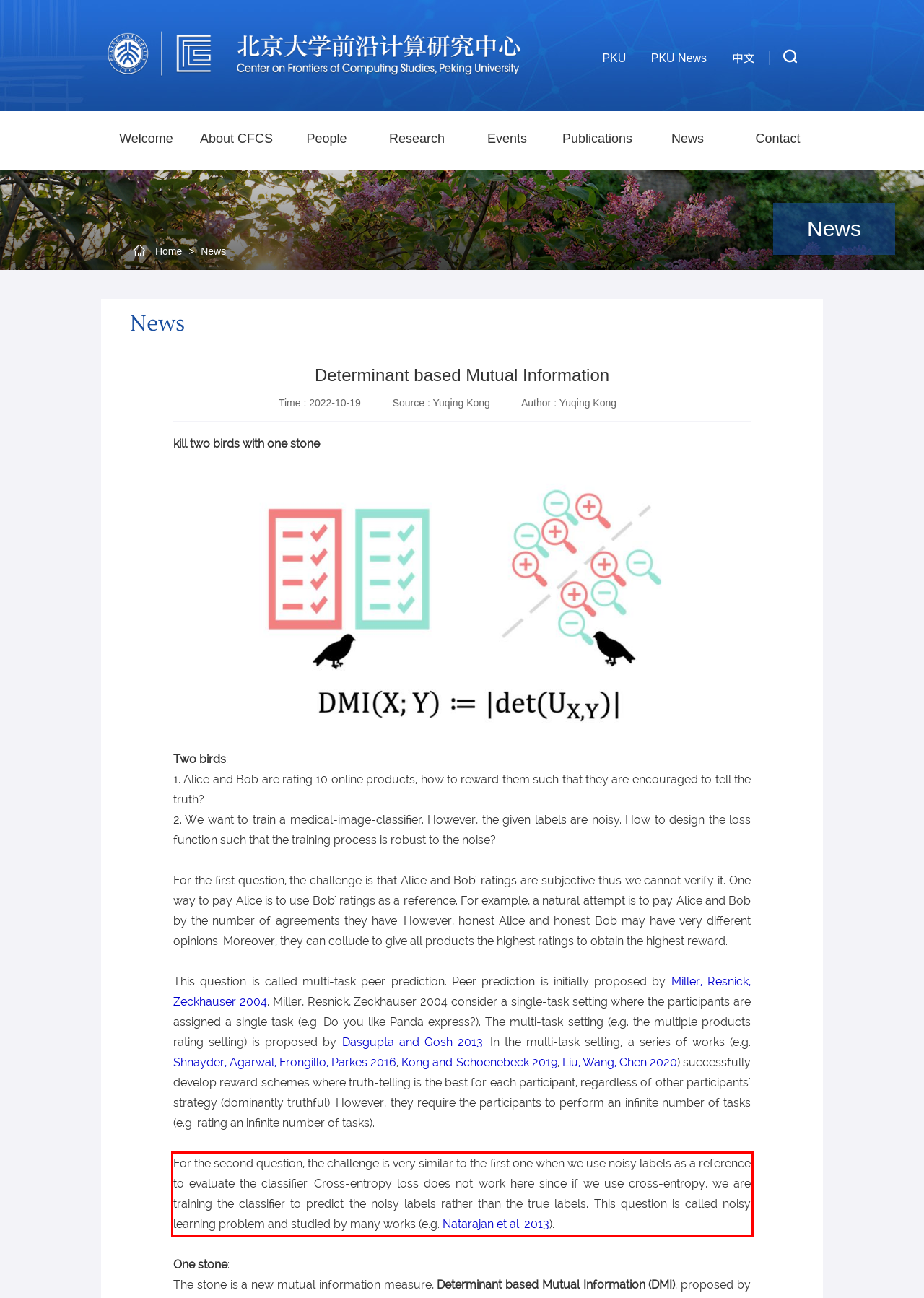Your task is to recognize and extract the text content from the UI element enclosed in the red bounding box on the webpage screenshot.

For the second question, the challenge is very similar to the first one when we use noisy labels as a reference to evaluate the classifier. Cross-entropy loss does not work here since if we use cross-entropy, we are training the classifier to predict the noisy labels rather than the true labels. This question is called noisy learning problem and studied by many works (e.g. Natarajan et al. 2013).